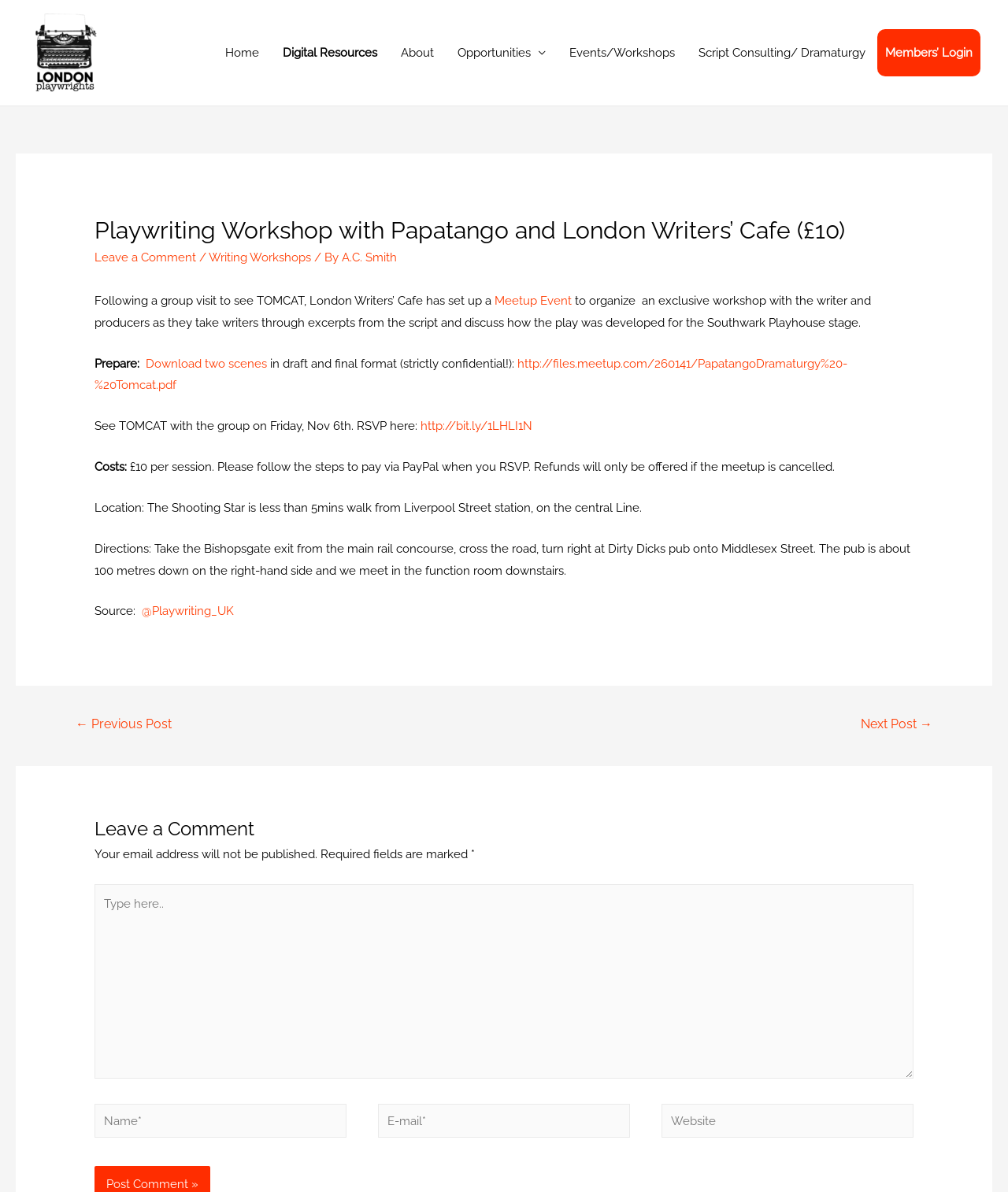Determine the bounding box coordinates of the clickable area required to perform the following instruction: "Click on the 'Home' link". The coordinates should be represented as four float numbers between 0 and 1: [left, top, right, bottom].

[0.212, 0.024, 0.269, 0.064]